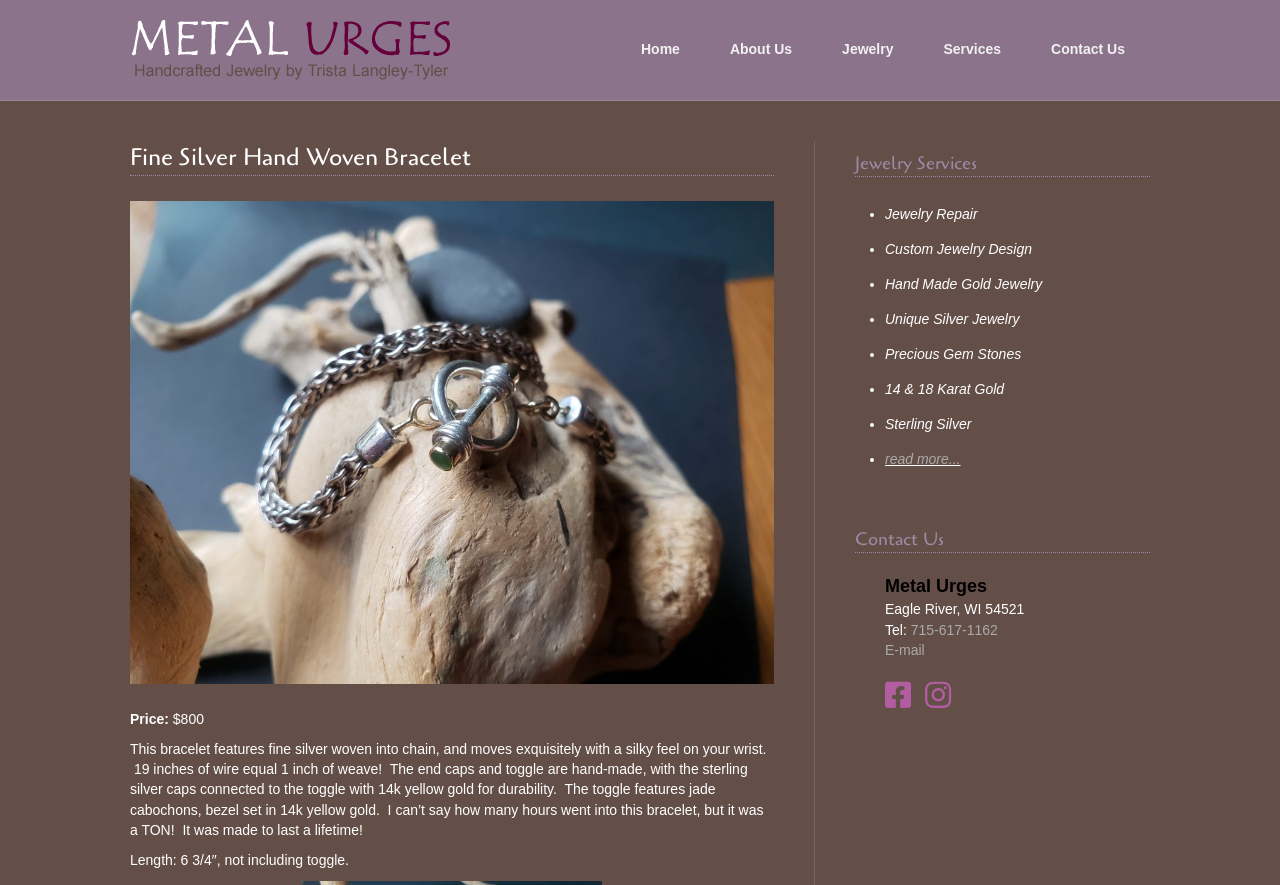Identify the coordinates of the bounding box for the element described below: "Contact Us". Return the coordinates as four float numbers between 0 and 1: [left, top, right, bottom].

[0.802, 0.028, 0.898, 0.085]